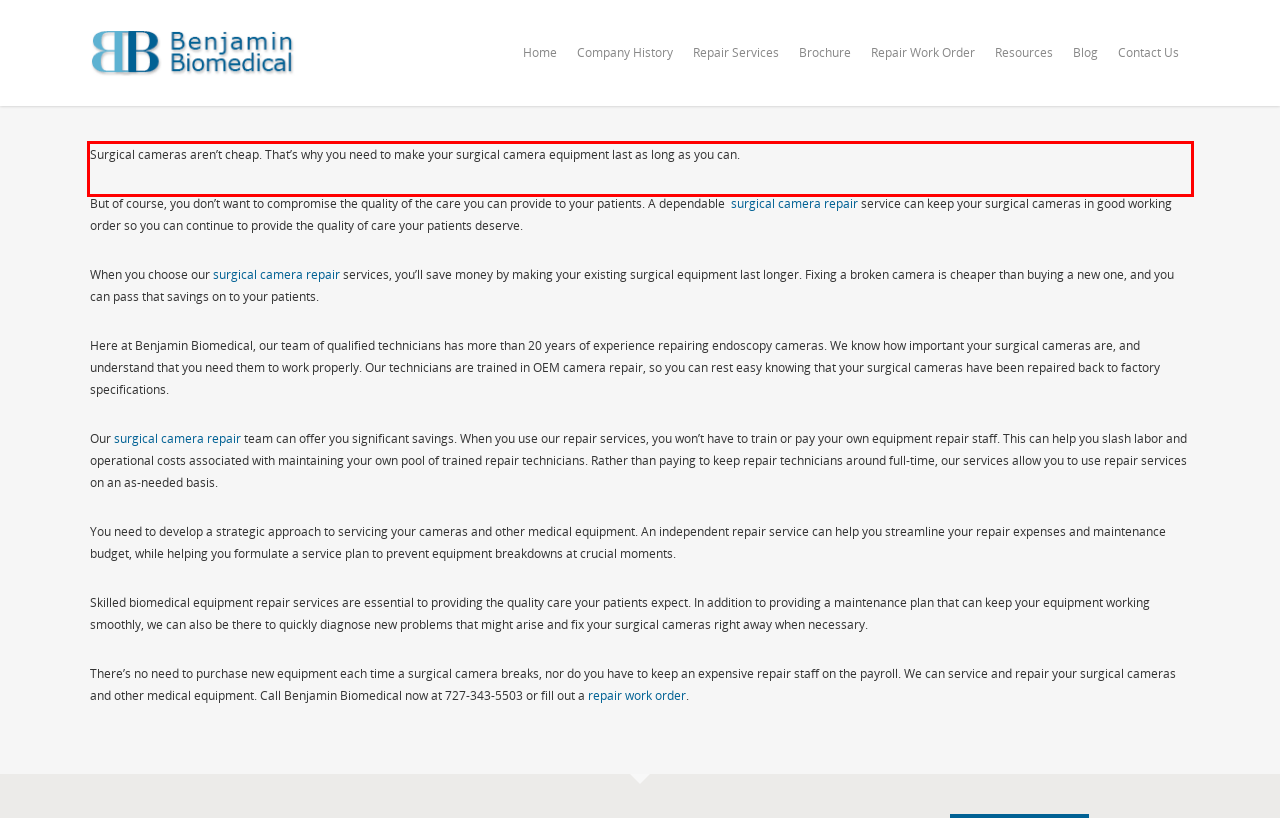You are provided with a screenshot of a webpage containing a red bounding box. Please extract the text enclosed by this red bounding box.

Surgical cameras aren’t cheap. That’s why you need to make your surgical camera equipment last as long as you can.